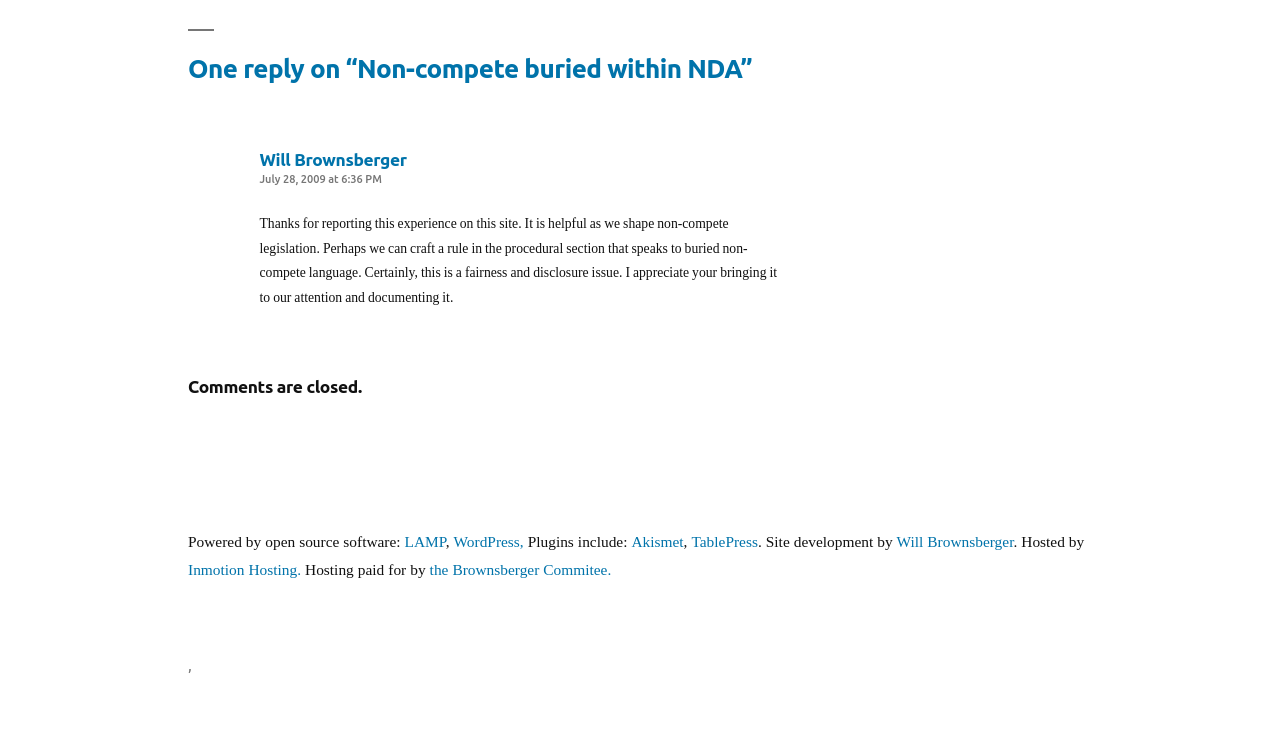Find the bounding box coordinates of the element you need to click on to perform this action: 'Go to Inmotion Hosting website'. The coordinates should be represented by four float values between 0 and 1, in the format [left, top, right, bottom].

[0.147, 0.753, 0.238, 0.779]